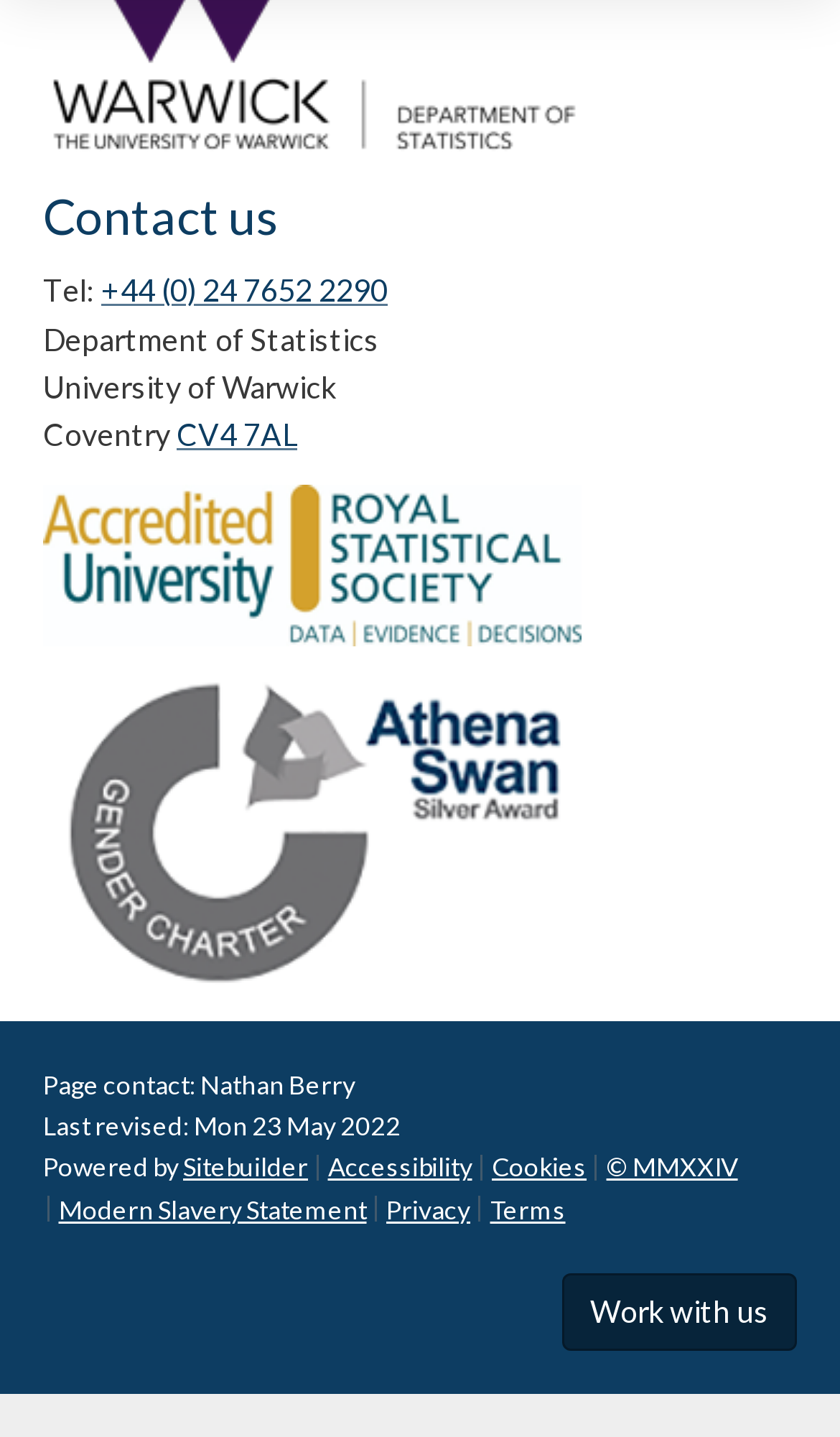What is the copyright year of the webpage?
From the image, provide a succinct answer in one word or a short phrase.

MMXXIV